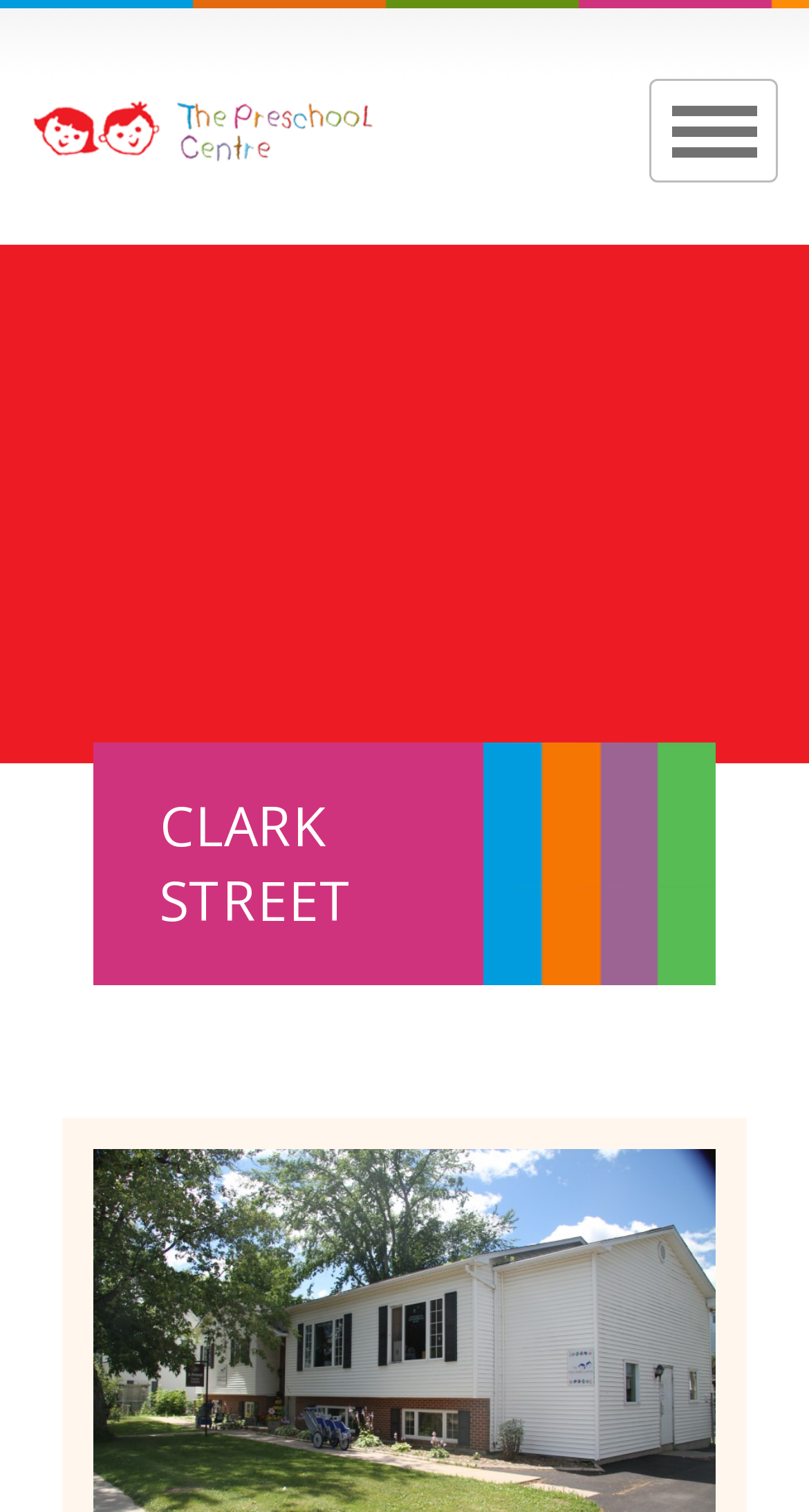Find the bounding box coordinates for the element described here: "Programs".

[0.0, 0.226, 1.0, 0.295]